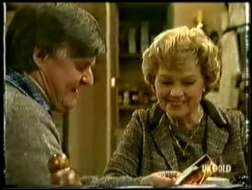What is Tom wearing?
Please respond to the question with a detailed and thorough explanation.

The caption states that Tom is 'sporting a cozy sweater', which suggests that he is wearing a warm and comfortable sweater.